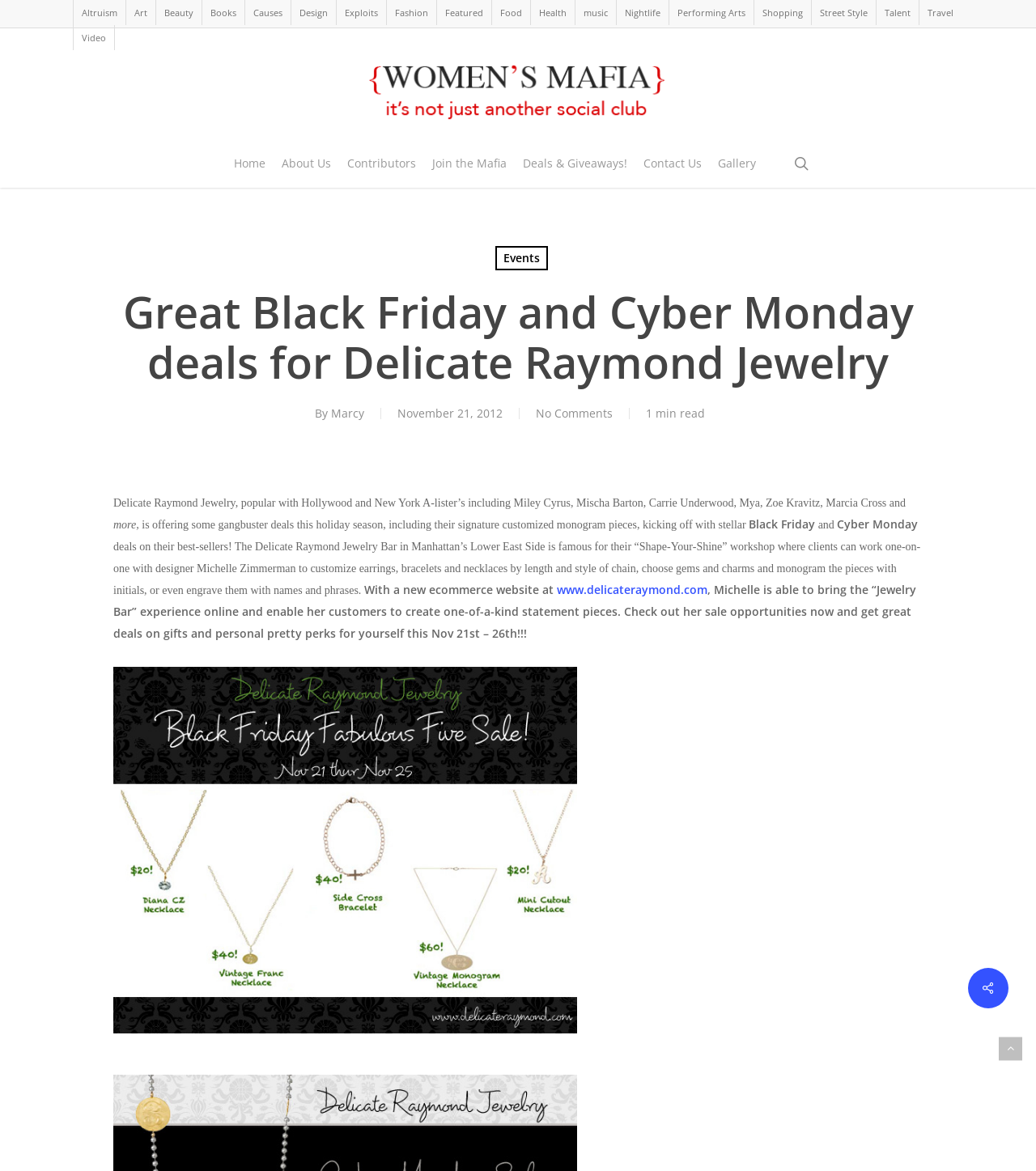Please identify the bounding box coordinates for the region that you need to click to follow this instruction: "Search for something".

[0.764, 0.133, 0.782, 0.147]